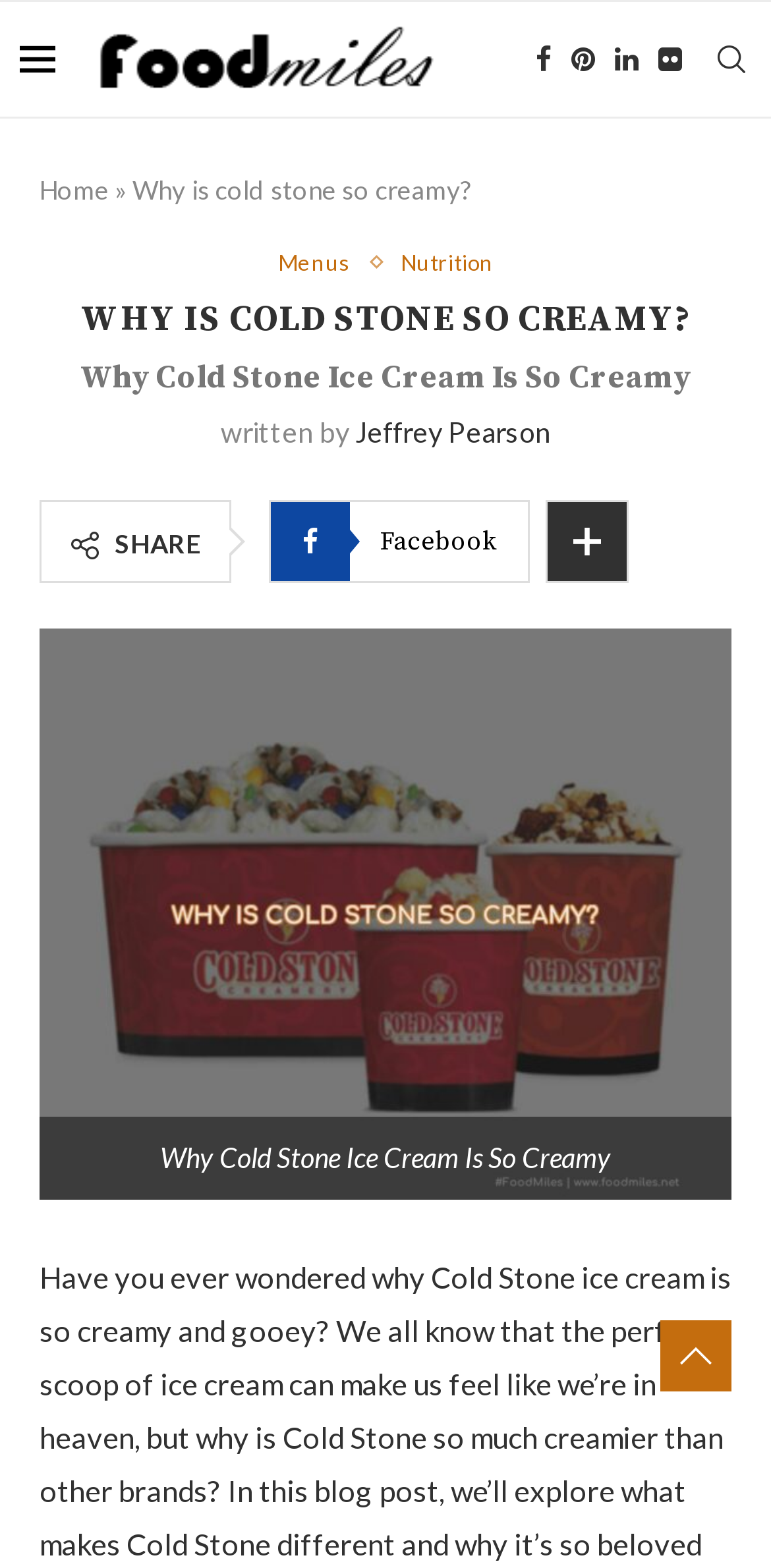Please locate the bounding box coordinates of the element that should be clicked to complete the given instruction: "Go to the Home page".

[0.051, 0.111, 0.141, 0.131]